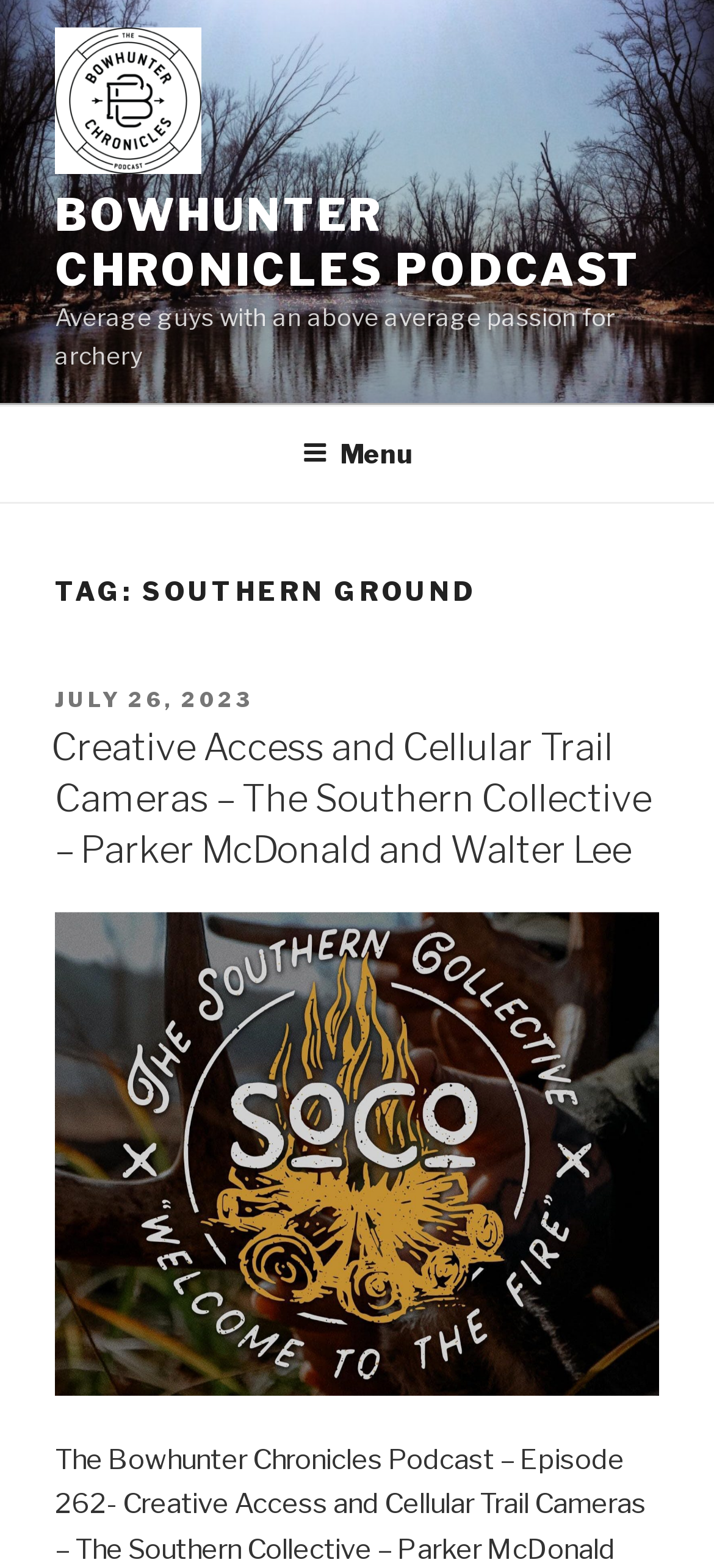Find the bounding box coordinates for the element described here: "parent_node: BOWHUNTER CHRONICLES PODCAST".

[0.077, 0.018, 0.321, 0.12]